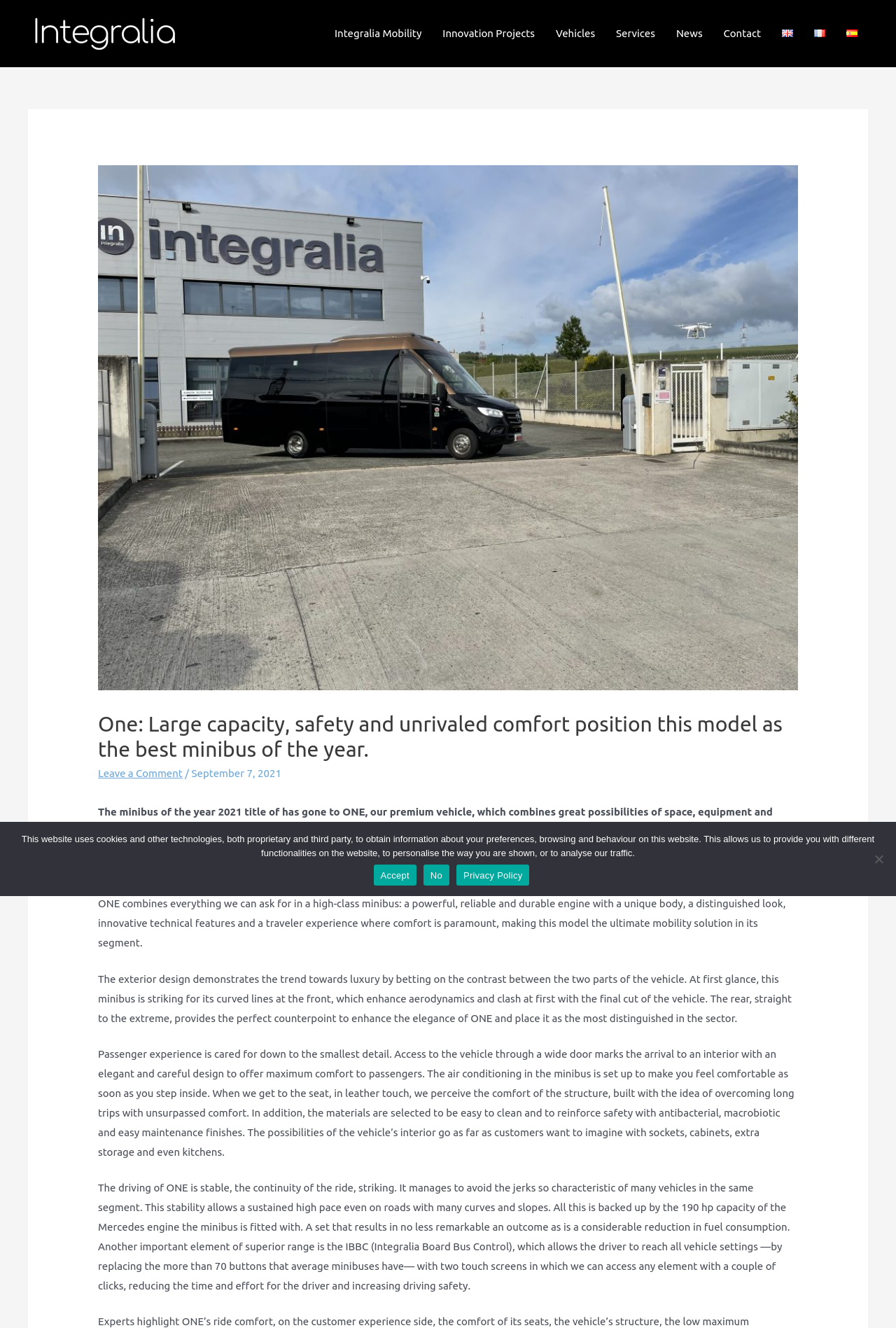Analyze the image and give a detailed response to the question:
What is the date of the article?

The date of the article is mentioned below the header as 'September 7, 2021'.